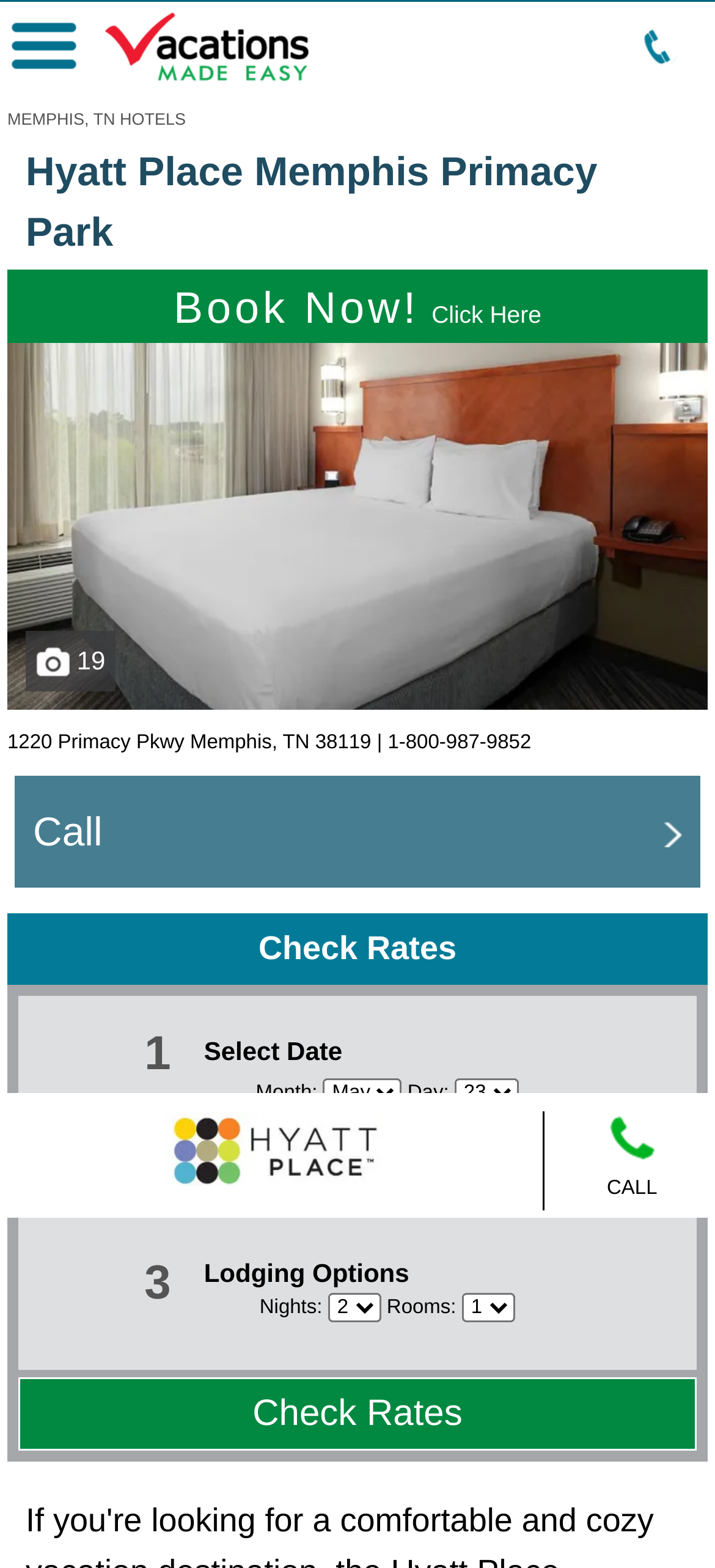Please provide a detailed answer to the question below by examining the image:
What is the default number of adults?

I found the answer by examining the 'How many people?' section, where it says 'Adults: 2'. This is located in the second row of the layout table, under the 'How many people?' column.